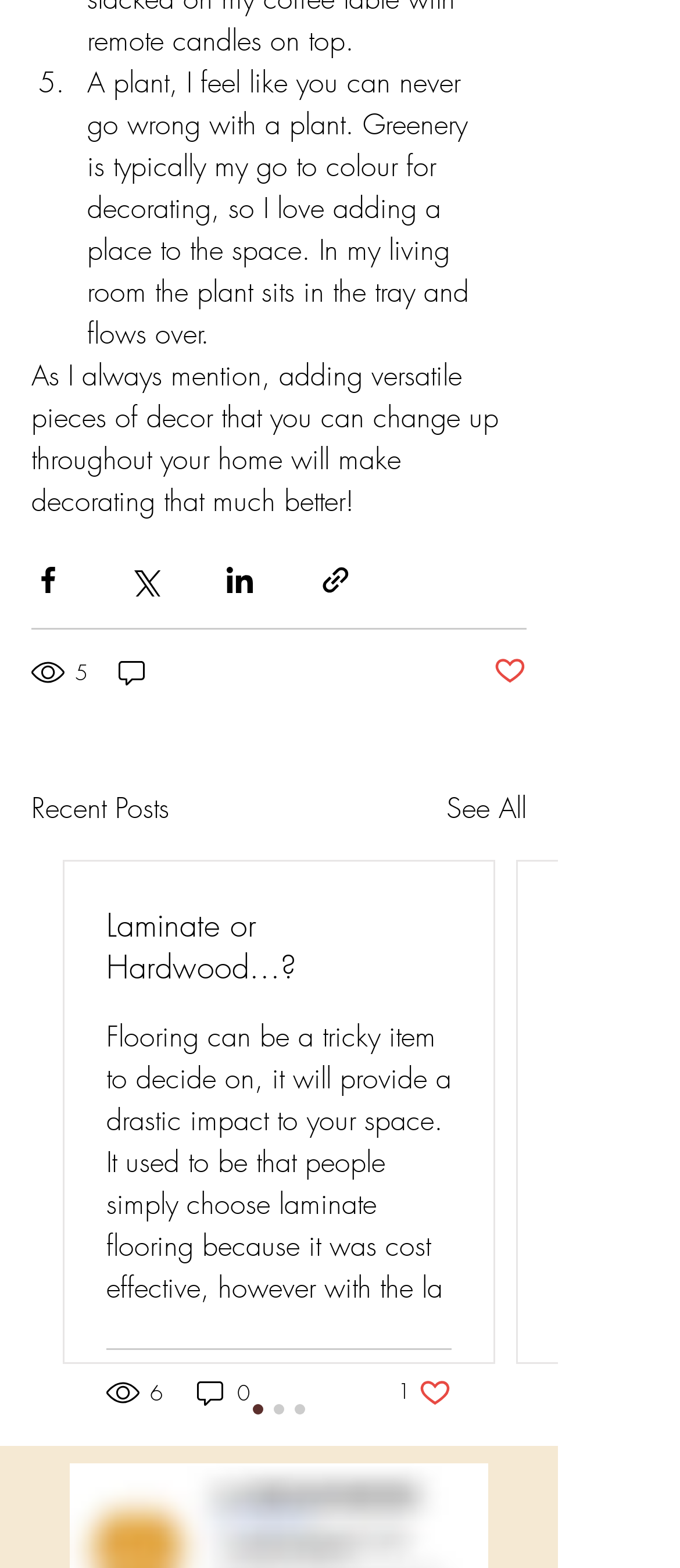Please locate the bounding box coordinates of the region I need to click to follow this instruction: "Share via Facebook".

[0.046, 0.359, 0.095, 0.381]